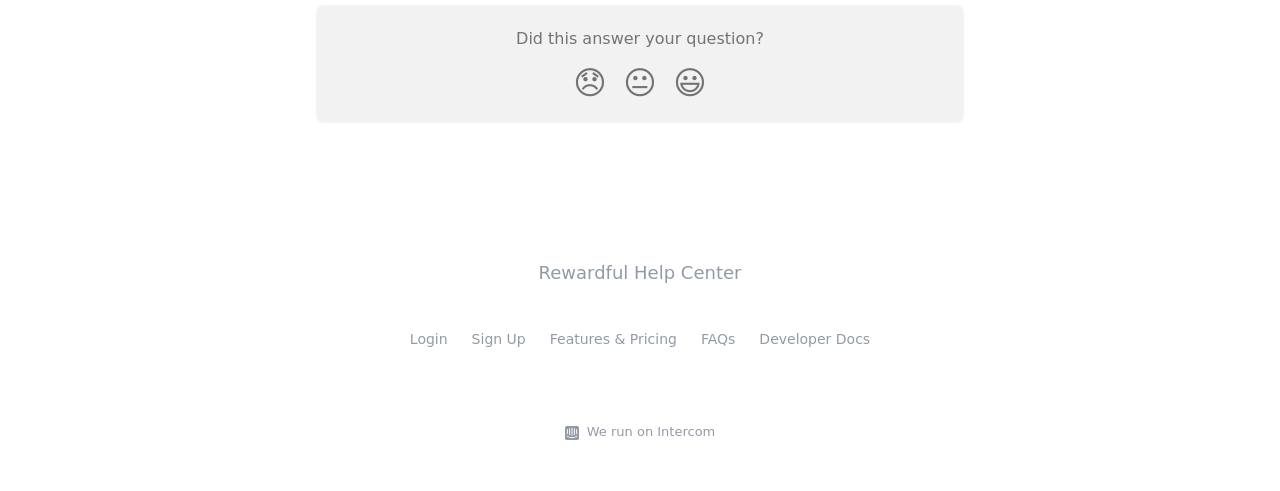Please determine the bounding box coordinates of the element to click in order to execute the following instruction: "Login to your account". The coordinates should be four float numbers between 0 and 1, specified as [left, top, right, bottom].

[0.32, 0.674, 0.35, 0.706]